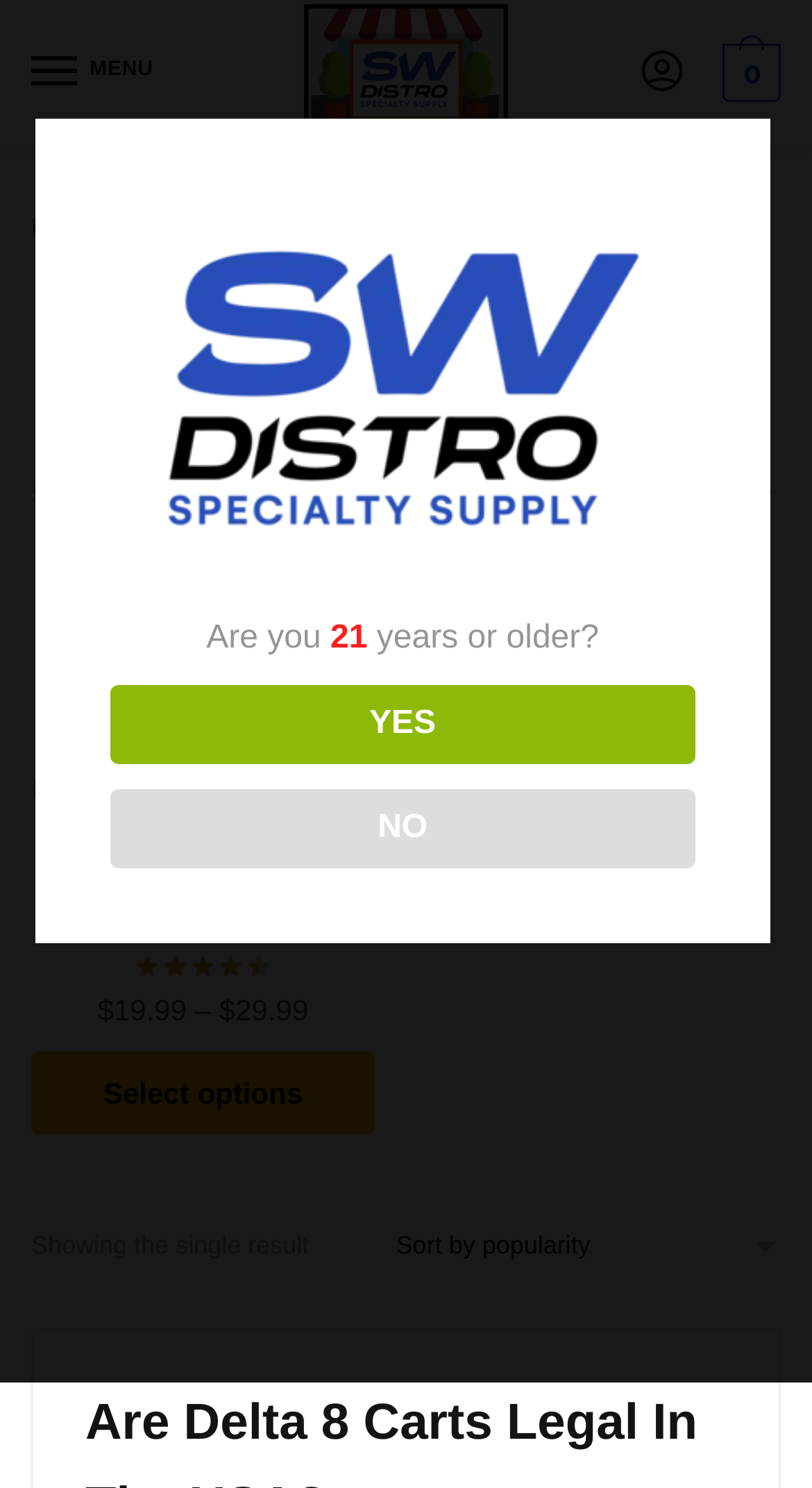Please analyze the image and provide a thorough answer to the question:
What is the rating of the delta 8 cart?

I found the answer by looking at the rating section, where it displays an image with a rating of 4.50 out of 5.